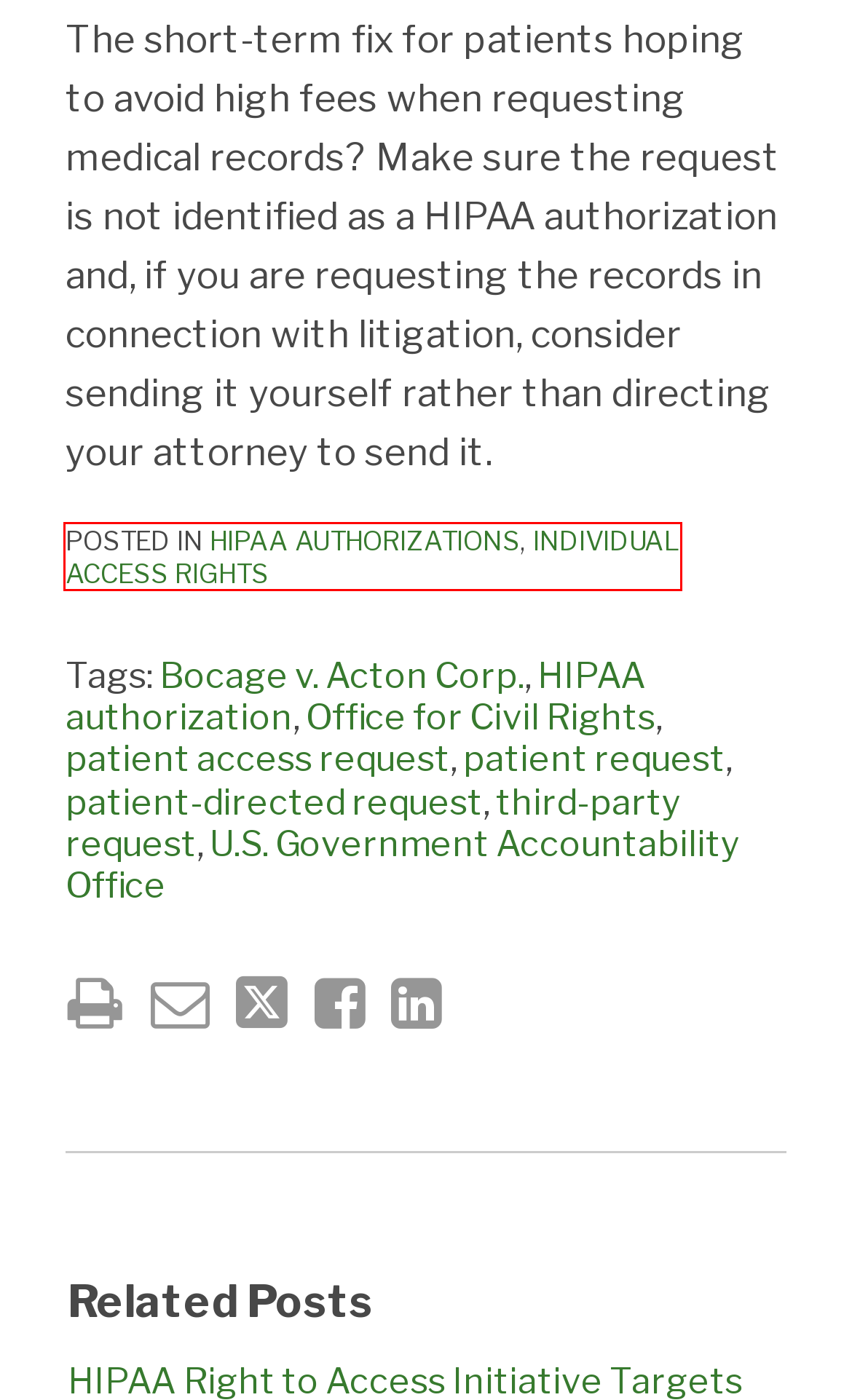Take a look at the provided webpage screenshot featuring a red bounding box around an element. Select the most appropriate webpage description for the page that loads after clicking on the element inside the red bounding box. Here are the candidates:
A. Bocage v. Acton Corp. | HIPAA & Health Information Technology
B. third-party request | HIPAA & Health Information Technology
C. patient access request | HIPAA & Health Information Technology
D. patient request | HIPAA & Health Information Technology
E. Individual Access Rights | HIPAA & Health Information Technology
F. HIPAA Authorizations | HIPAA & Health Information Technology
G. U.S. Government Accountability Office | HIPAA & Health Information Technology
H. patient-directed request | HIPAA & Health Information Technology

E